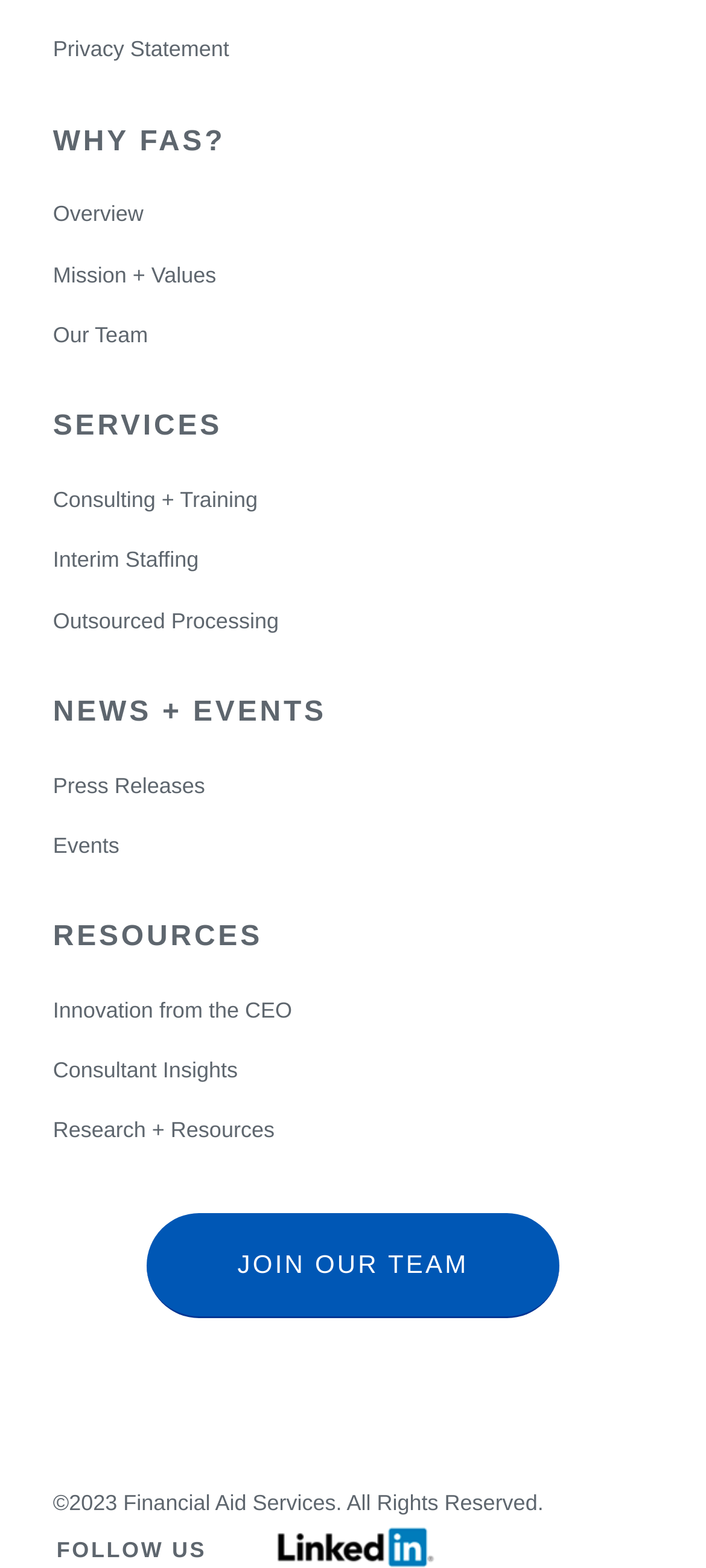Specify the bounding box coordinates of the area that needs to be clicked to achieve the following instruction: "View the innovation from the CEO".

[0.075, 0.636, 0.414, 0.652]